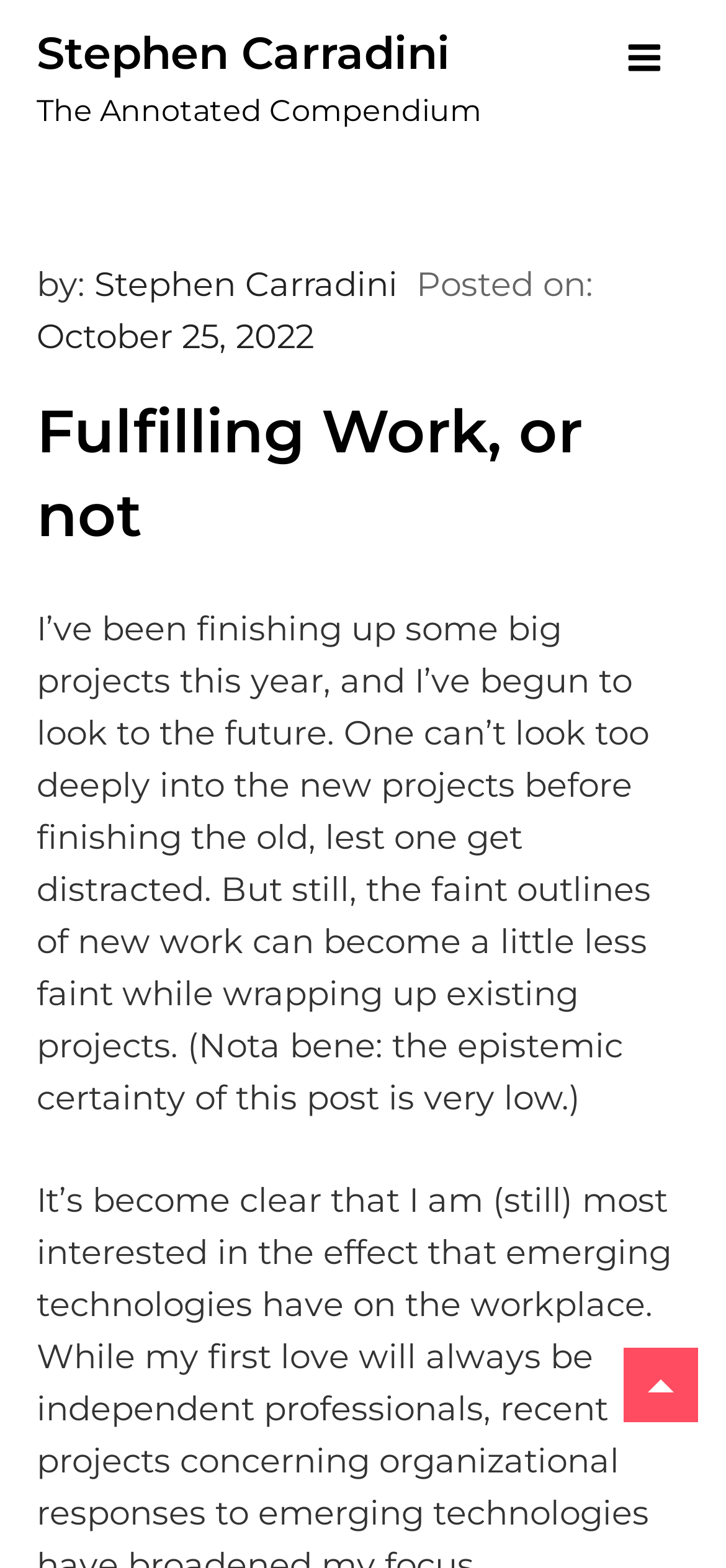What is the tone of this post?
Using the picture, provide a one-word or short phrase answer.

Reflective